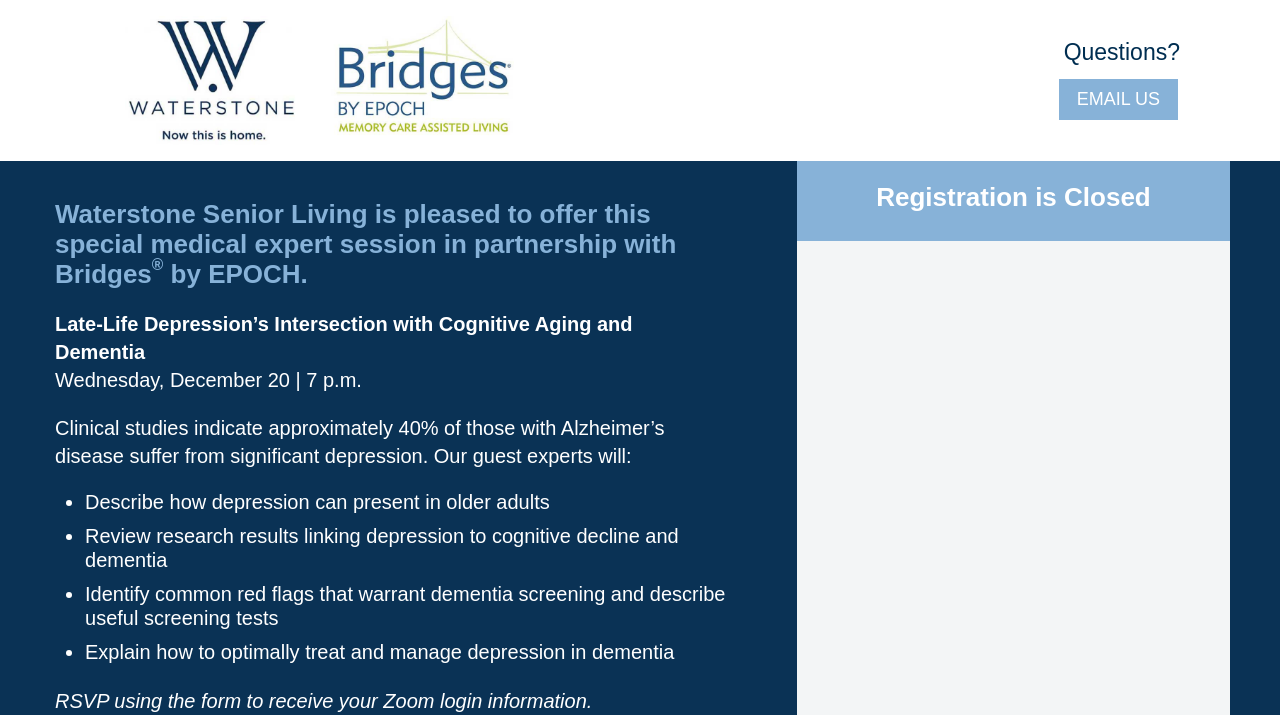Who is the partner of Waterstone Senior Living for this medical expert session?
We need a detailed and meticulous answer to the question.

I found the answer by examining the StaticText element with the text 'Waterstone Senior Living is pleased to offer this special medical expert session in partnership with Bridges' which is located at [0.043, 0.278, 0.528, 0.404]. This text explicitly mentions the partner of Waterstone Senior Living.